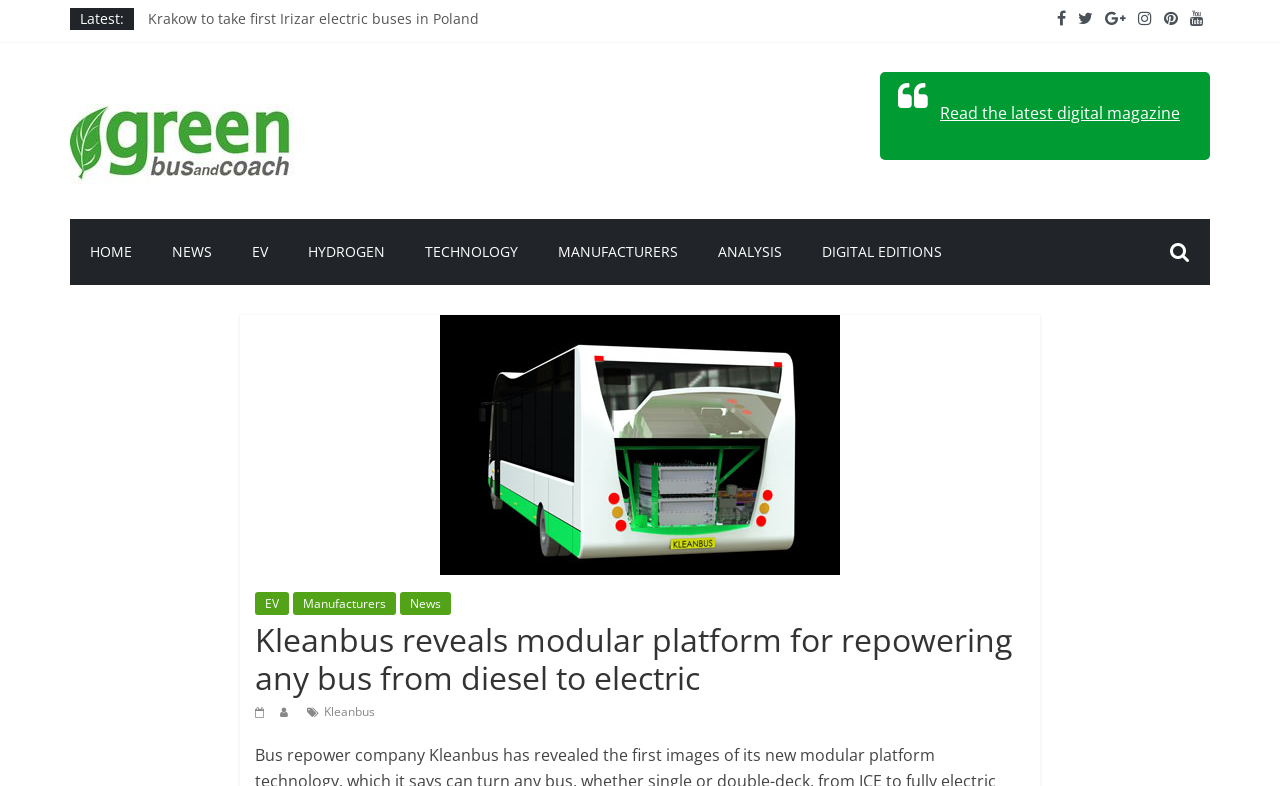Please identify the bounding box coordinates of the clickable area that will allow you to execute the instruction: "Visit the homepage".

[0.055, 0.279, 0.119, 0.363]